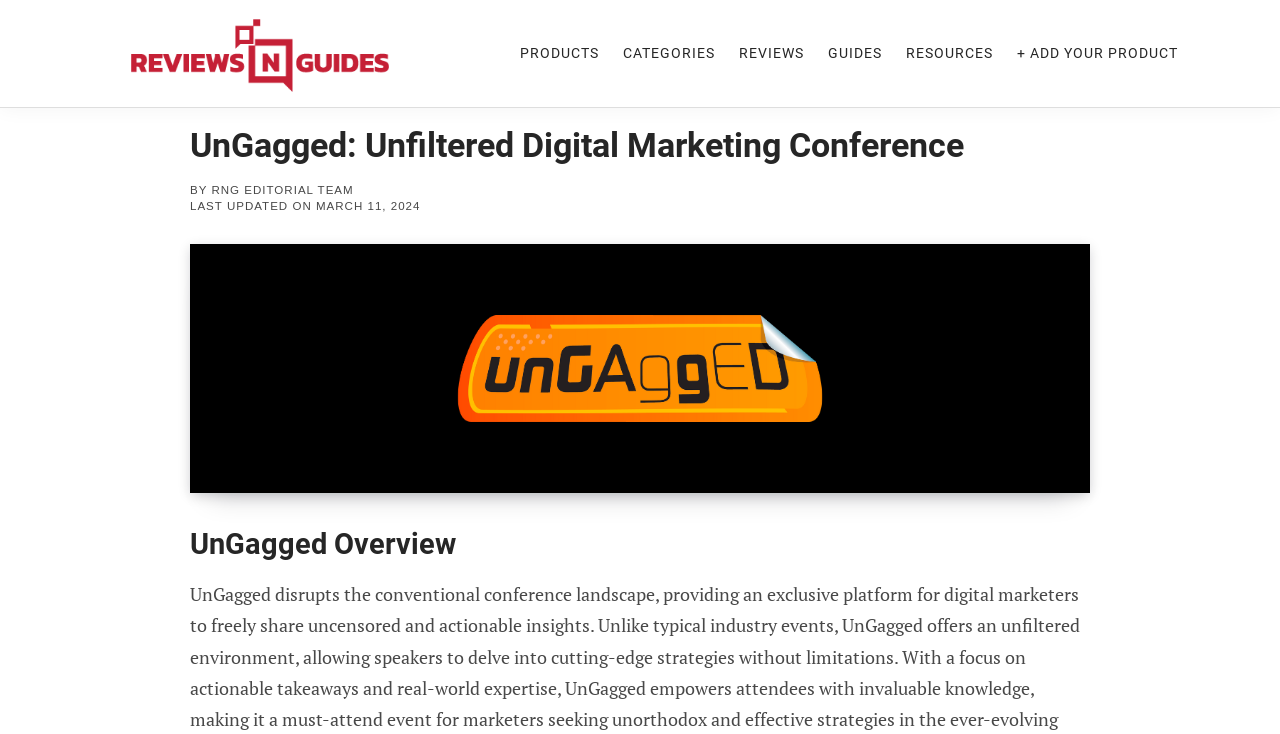Extract the bounding box coordinates for the UI element described as: "RNG Editorial Team".

[0.165, 0.251, 0.276, 0.267]